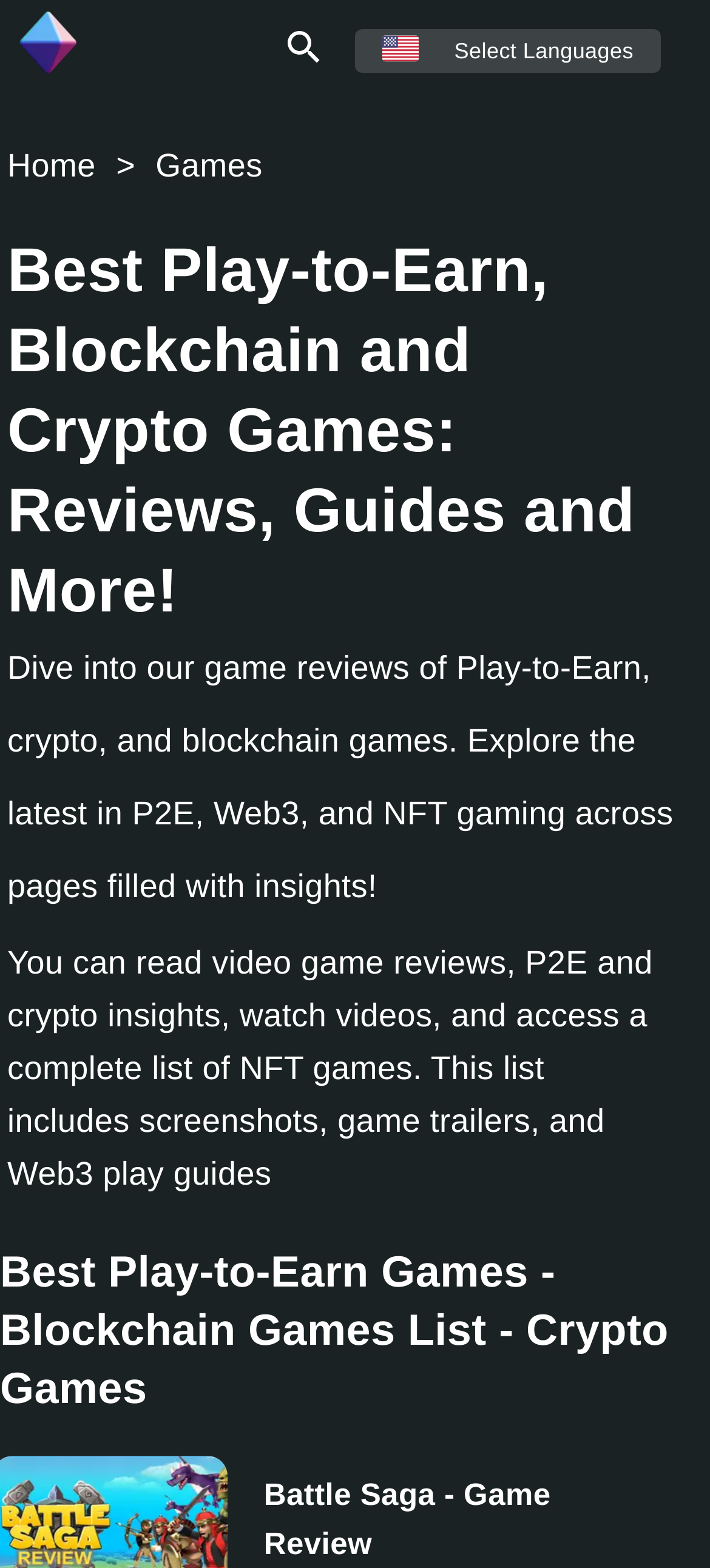From the webpage screenshot, predict the bounding box coordinates (top-left x, top-left y, bottom-right x, bottom-right y) for the UI element described here: Homepage

[0.018, 0.028, 0.113, 0.052]